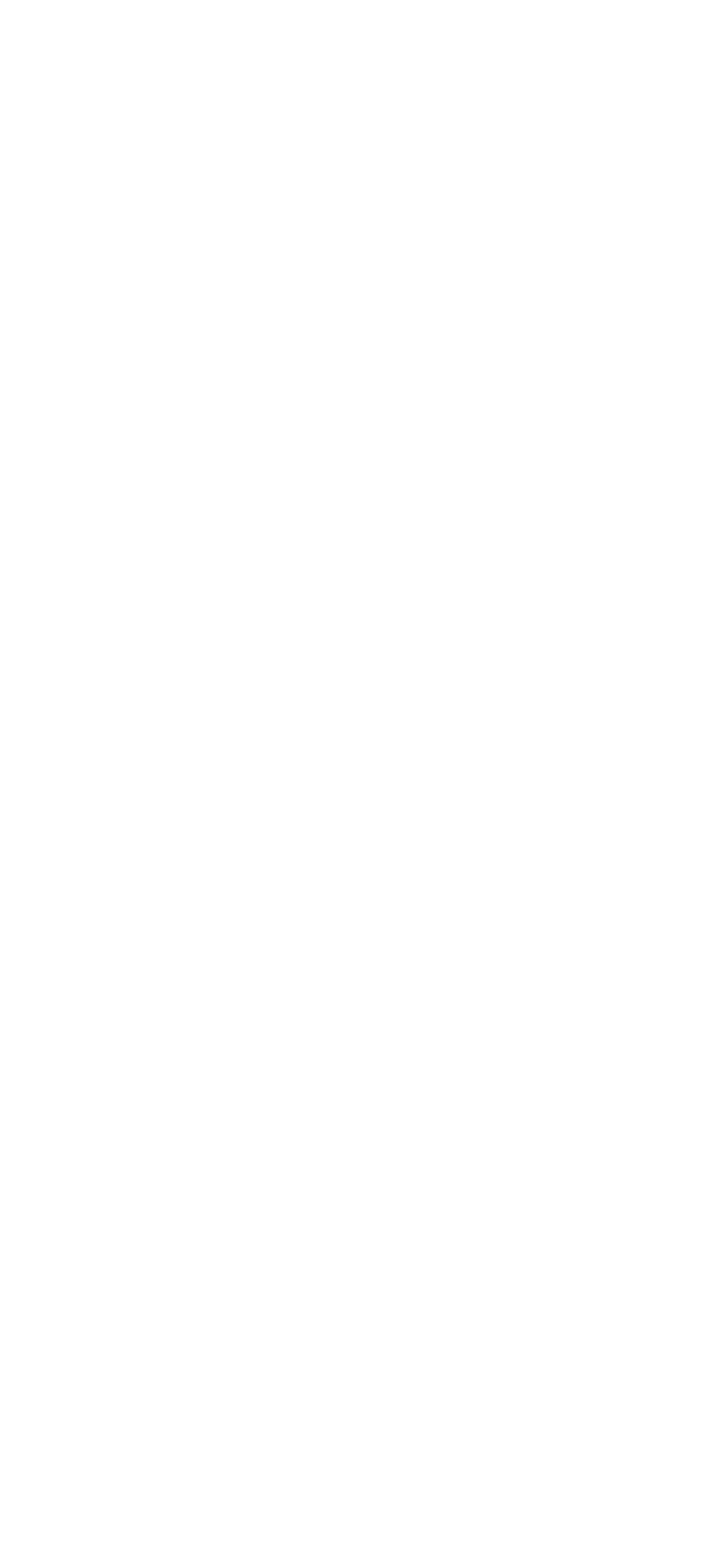Ascertain the bounding box coordinates for the UI element detailed here: "枝与架（简体）纸质版". The coordinates should be provided as [left, top, right, bottom] with each value being a float between 0 and 1.

[0.113, 0.167, 0.677, 0.199]